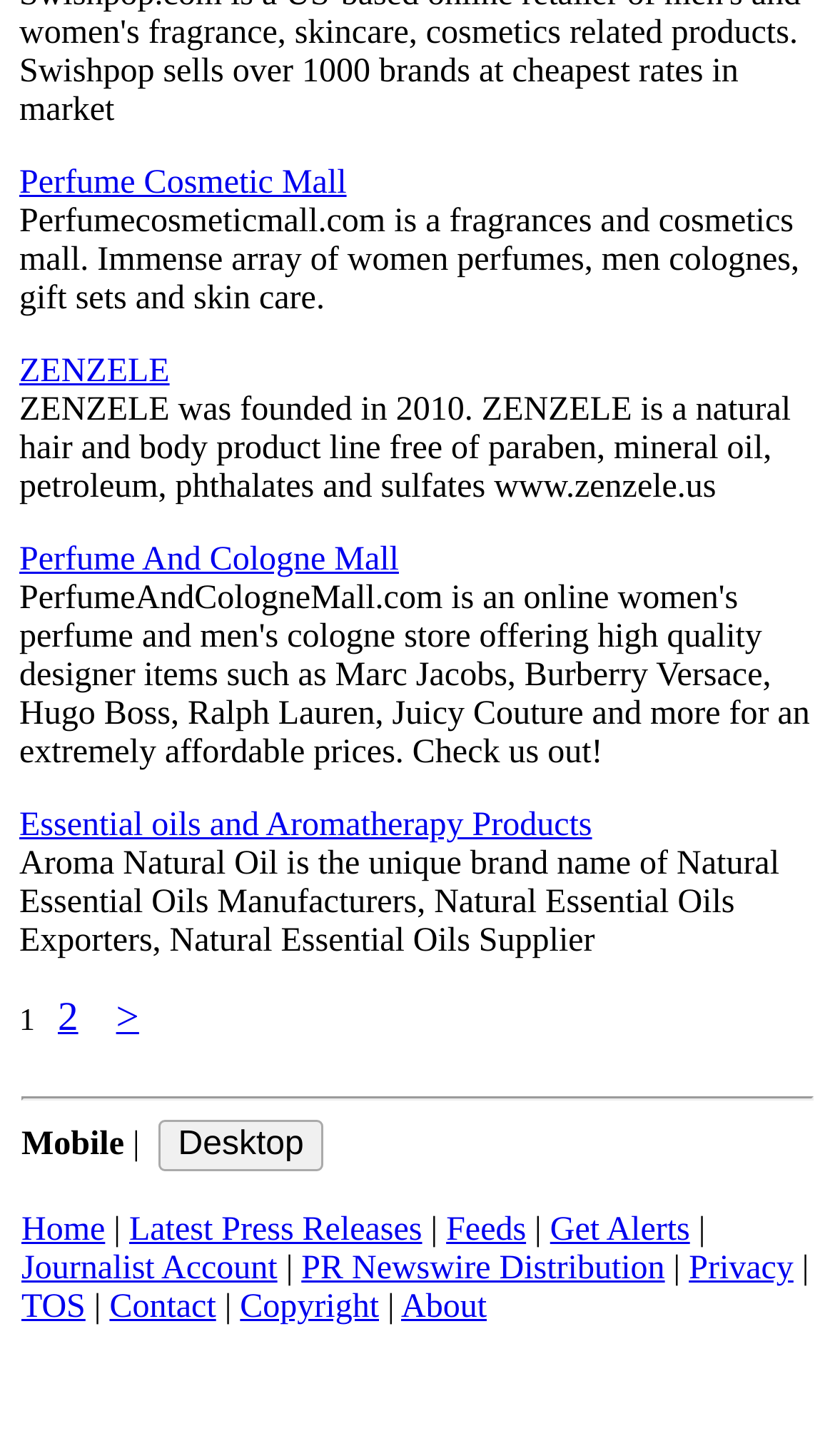Answer the question using only a single word or phrase: 
What is the alternative to the 'Mobile' option?

Desktop